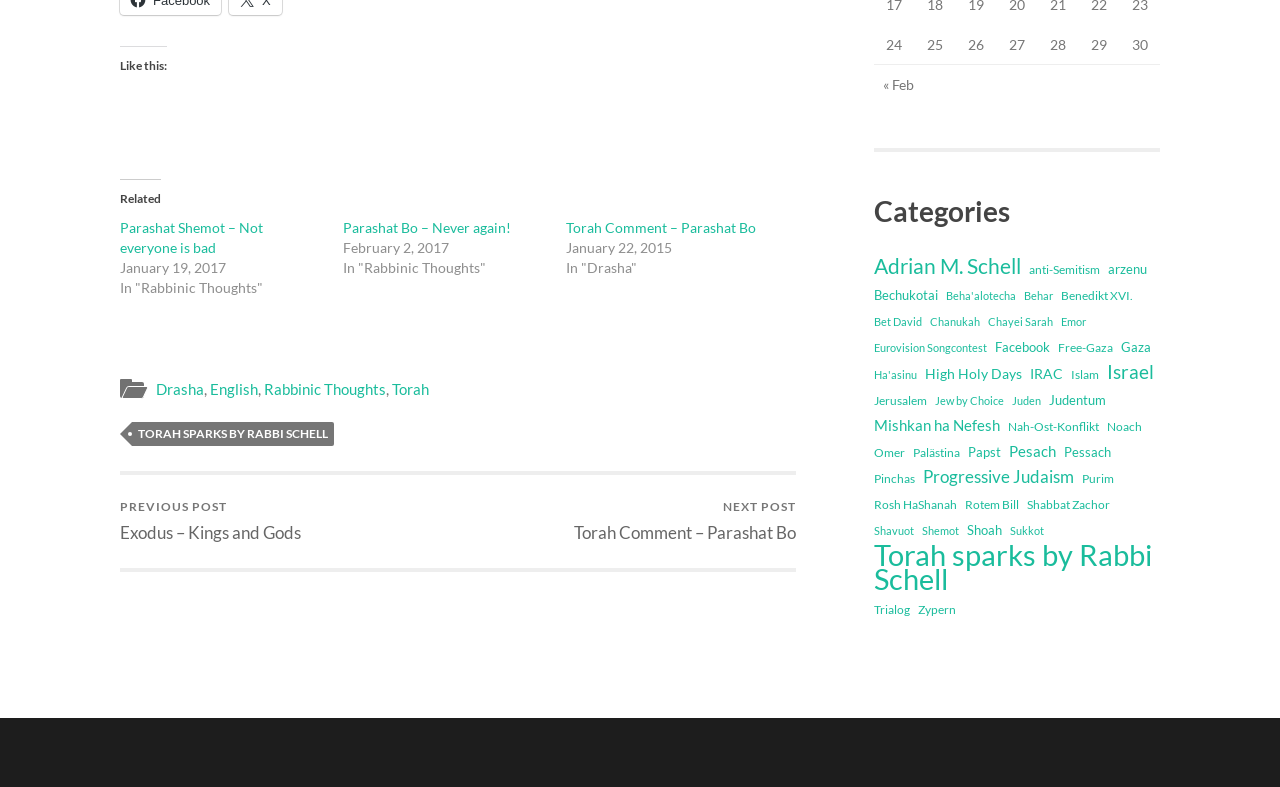What is the title of the first related post? From the image, respond with a single word or brief phrase.

Parashat Shemot